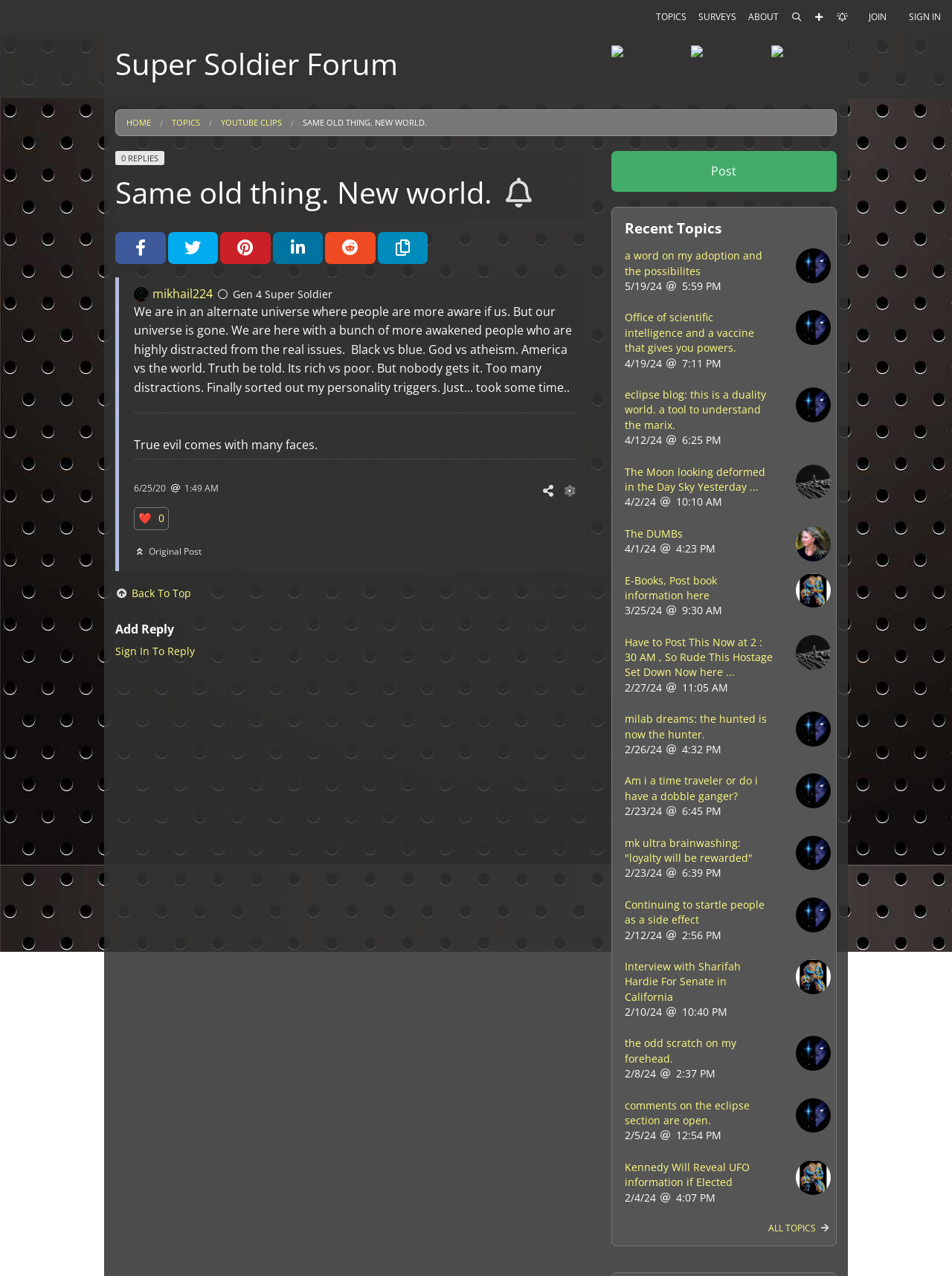What is the date of the post?
From the details in the image, provide a complete and detailed answer to the question.

The date of the post can be found in the section where the topic is described, where it is written as '6/25/20'.